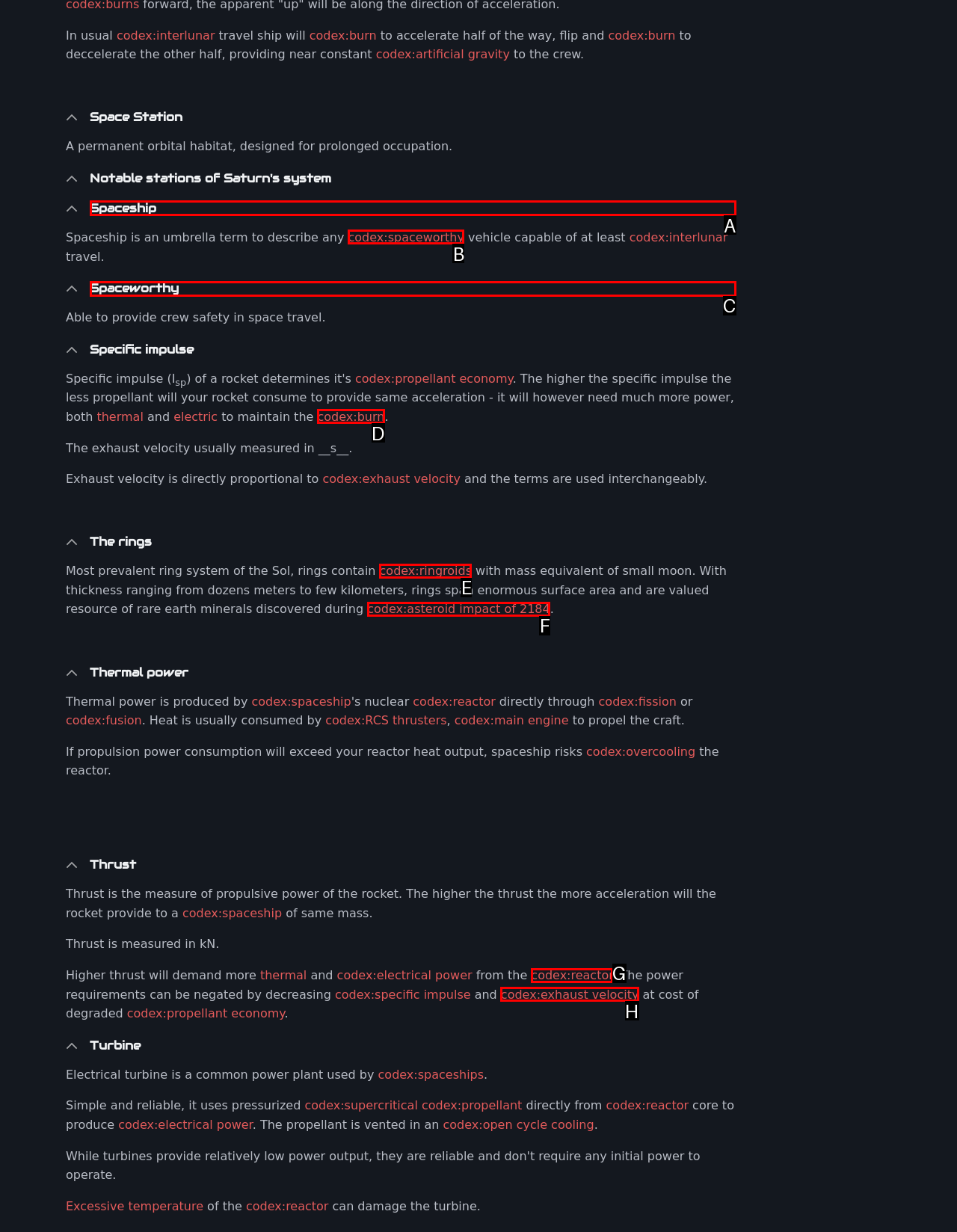Choose the option that aligns with the description: codex:asteroid impact of 2184
Respond with the letter of the chosen option directly.

F